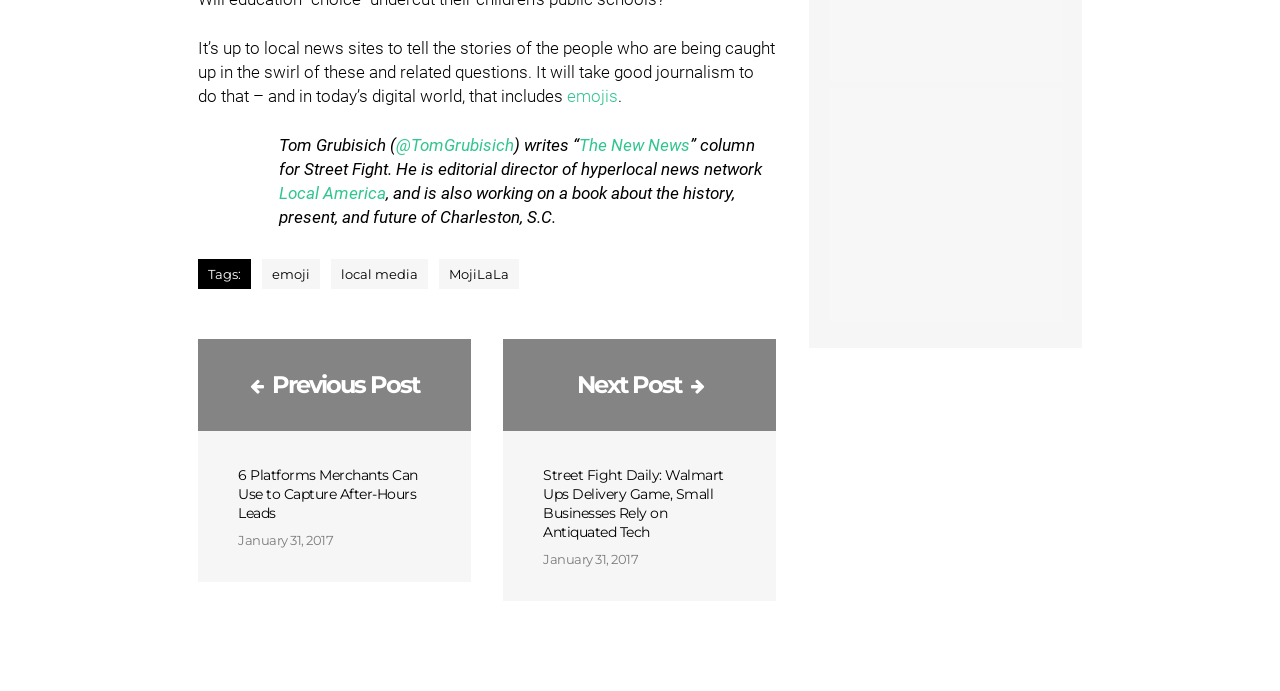Please identify the bounding box coordinates of the area that needs to be clicked to fulfill the following instruction: "Go to the next post."

[0.451, 0.535, 0.532, 0.577]